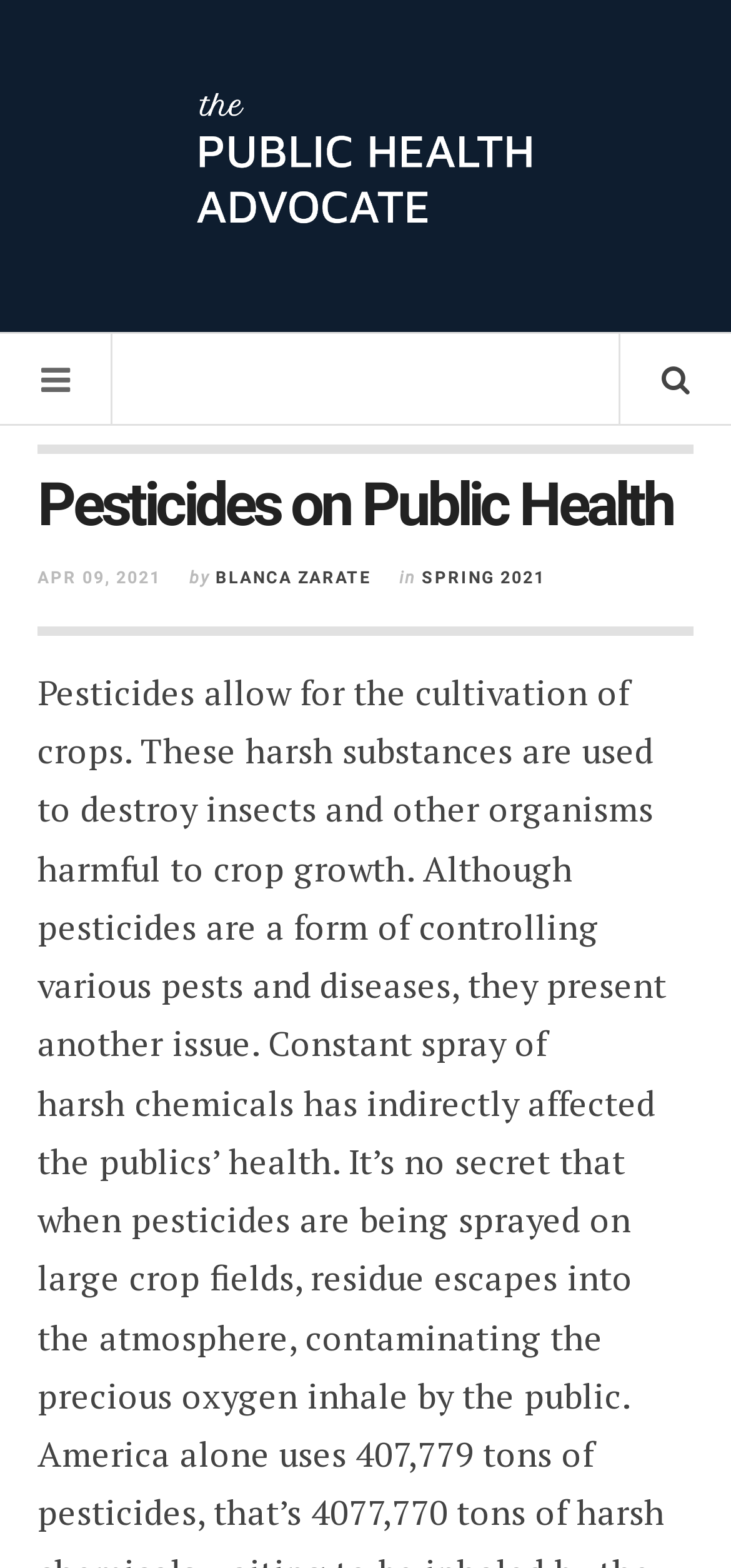Determine the bounding box for the UI element described here: "Blanca Zarate".

[0.295, 0.362, 0.508, 0.374]